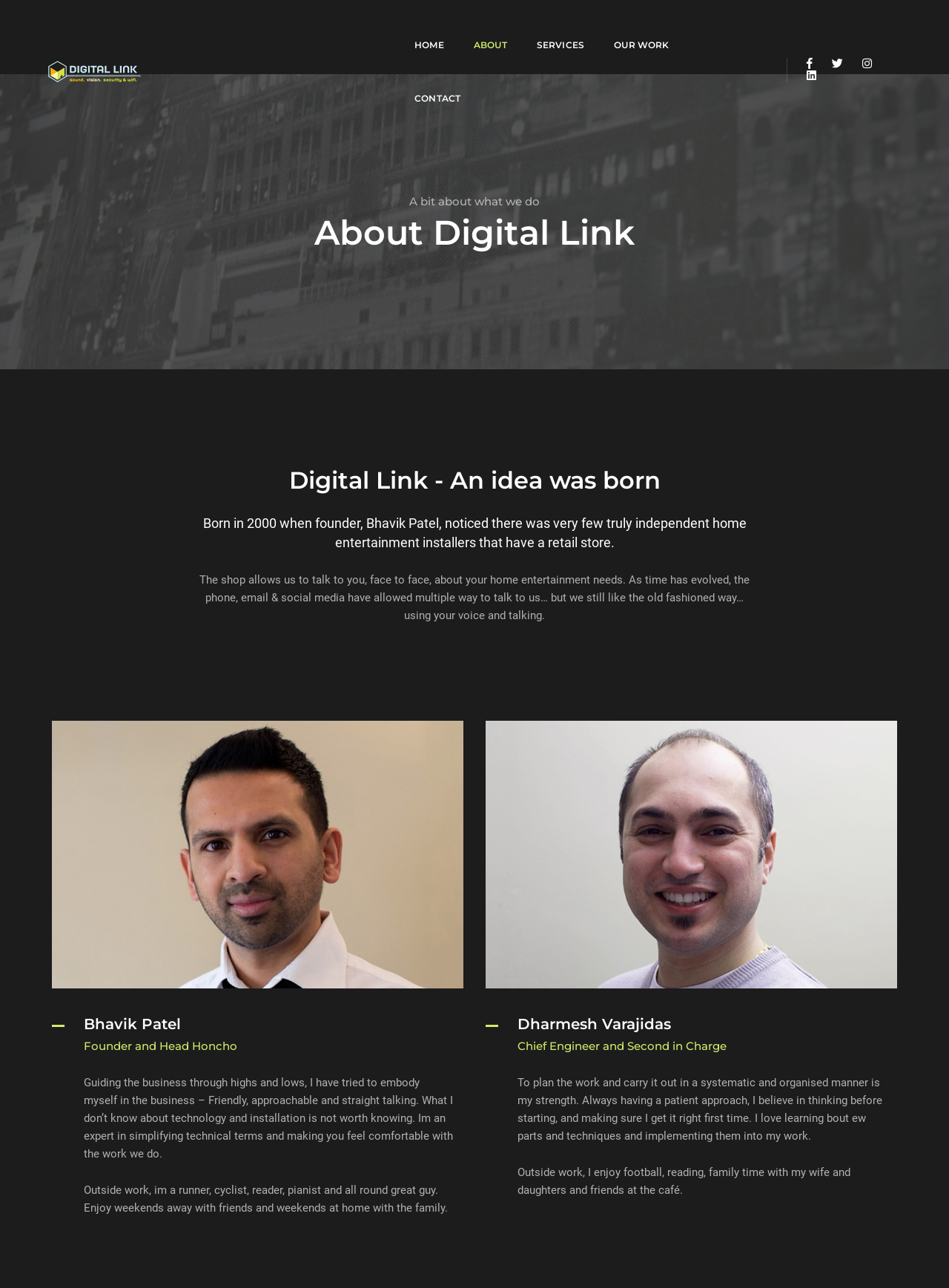What is the name of the person who likes to run, cycle, and read?
Can you give a detailed and elaborate answer to the question?

The answer can be found in the StaticText element with the text 'Outside work, im a runner, cyclist, reader, pianist and all round great guy.' which is part of the description of Bhavik Patel.